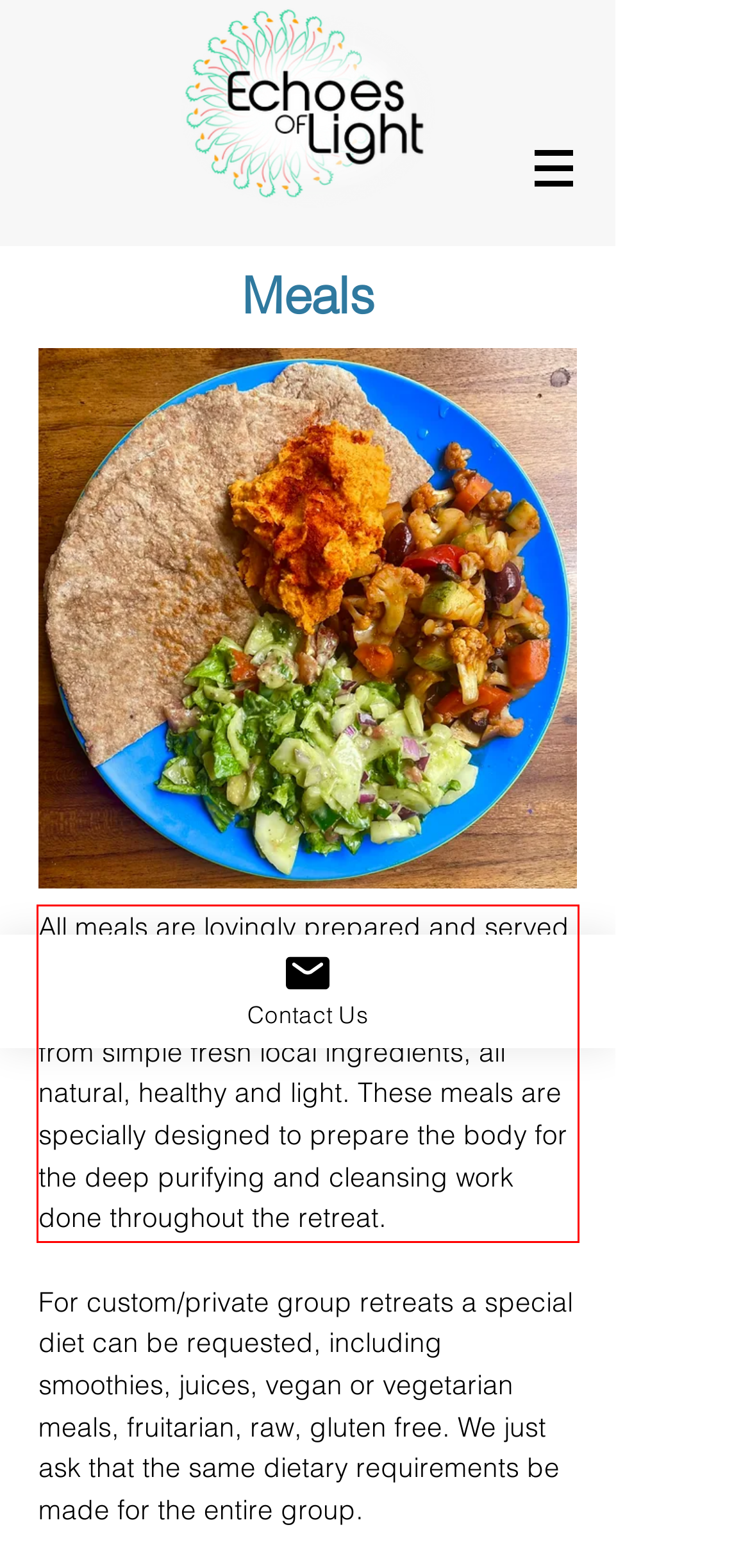Extract and provide the text found inside the red rectangle in the screenshot of the webpage.

All meals are lovingly prepared and served to retreat guests. Vegan and vegetarian options are available. All meals are made from simple fresh local ingredients, all natural, healthy and light. These meals are specially designed to prepare the body for the deep purifying and cleansing work done throughout the retreat.